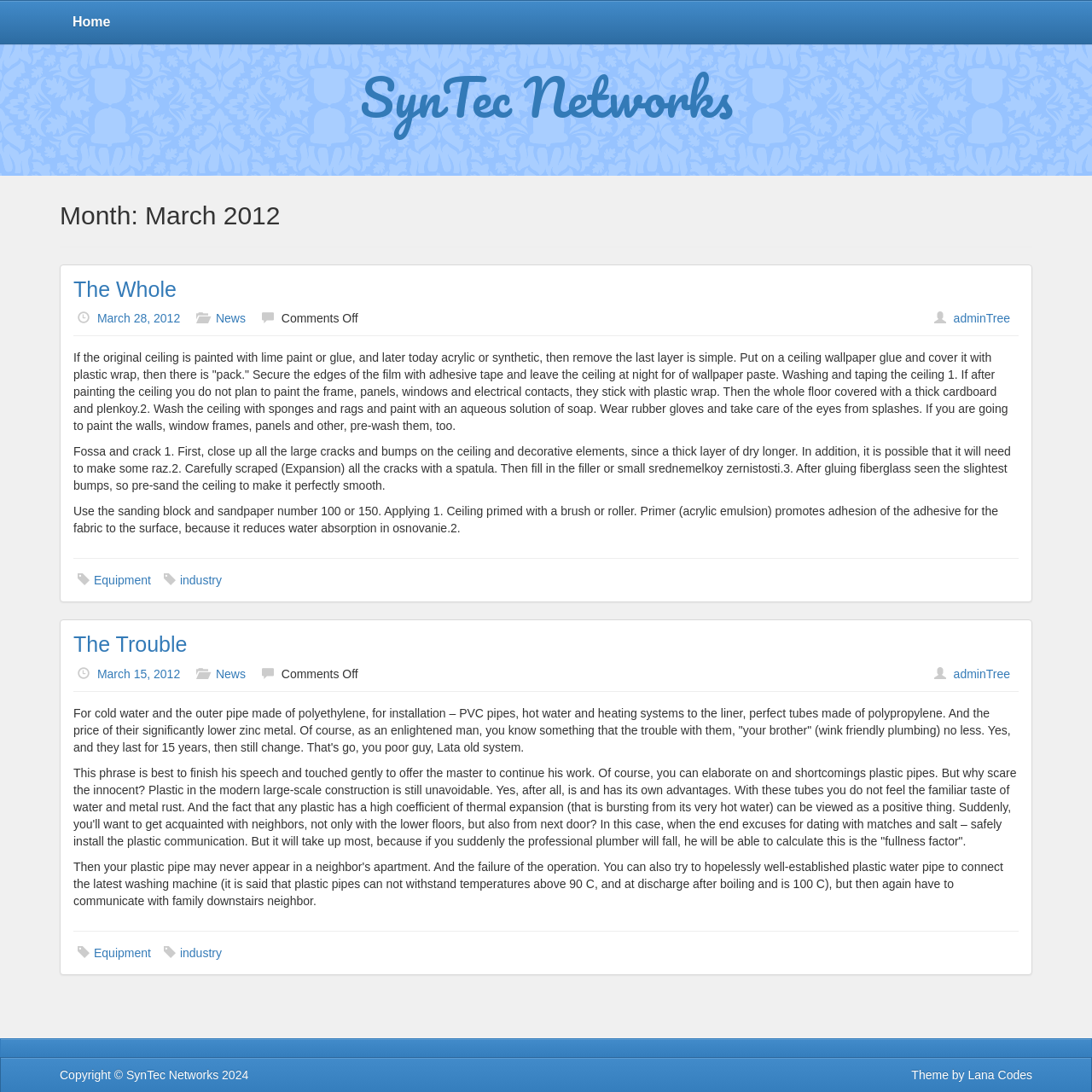Using the provided element description: "The Whole", determine the bounding box coordinates of the corresponding UI element in the screenshot.

[0.067, 0.254, 0.162, 0.276]